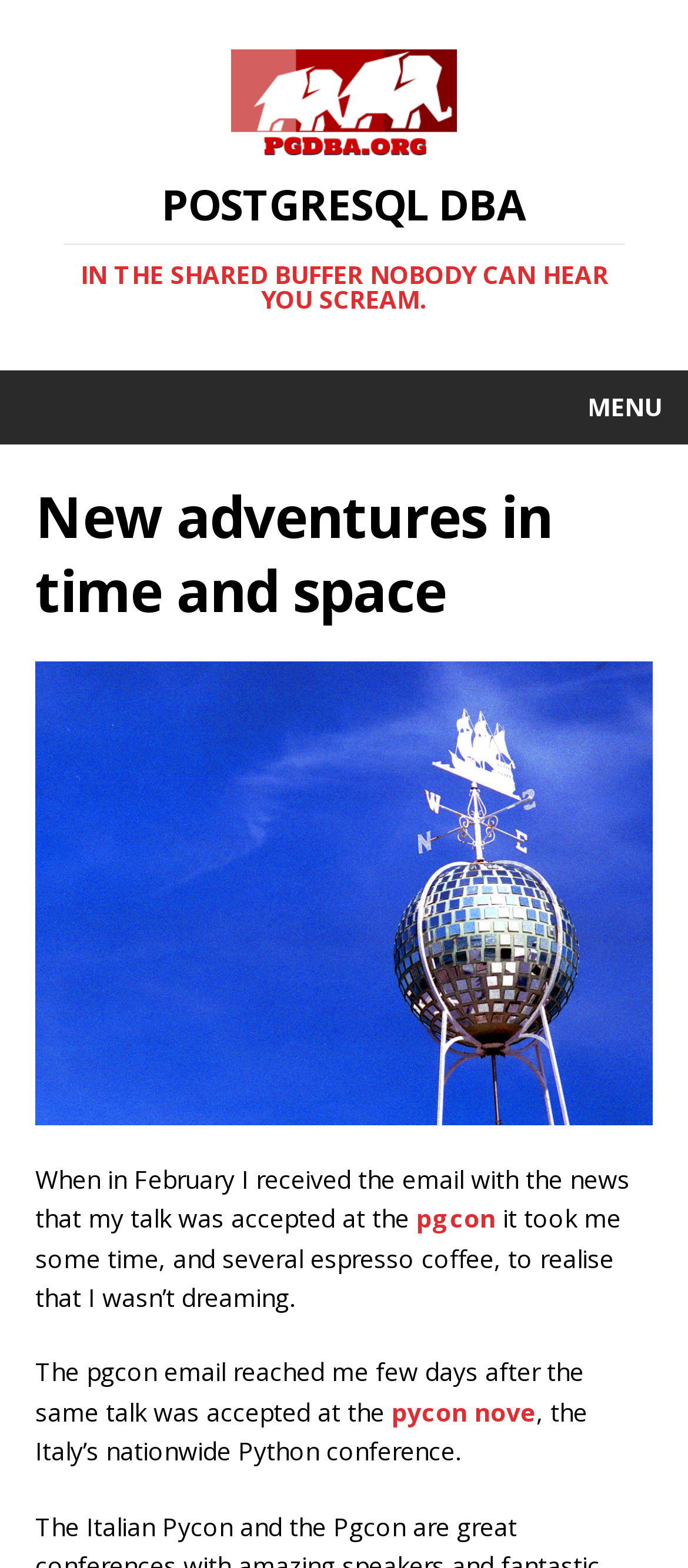Offer a detailed account of what is visible on the webpage.

The webpage is about a personal experience related to speaking at conferences. At the top, there is a link with a humorous title "POSTGRESQL DBA IN THE SHARED BUFFER NOBODY CAN HEAR YOU SCREAM" accompanied by an image. Below this, there is a menu button labeled "MENU" that, when expanded, reveals a header section with a heading "New adventures in time and space" and an image.

The main content of the webpage is a personal anecdote that begins with the text "When in February I received the email with the news that my talk was accepted at the" followed by a link to "pgcon". The text continues, describing the author's reaction to receiving the news, mentioning espresso coffee and realizing they weren't dreaming. The text then mentions another conference, "pycon nove", which is linked, and describes it as Italy's nationwide Python conference.

Throughout the webpage, there are a total of three images, one accompanying the humorous title, one in the header section, and one in the main content. There are also several links, including the humorous title, "pgcon", and "pycon nove". The menu button is located at the top, spanning the entire width of the page.